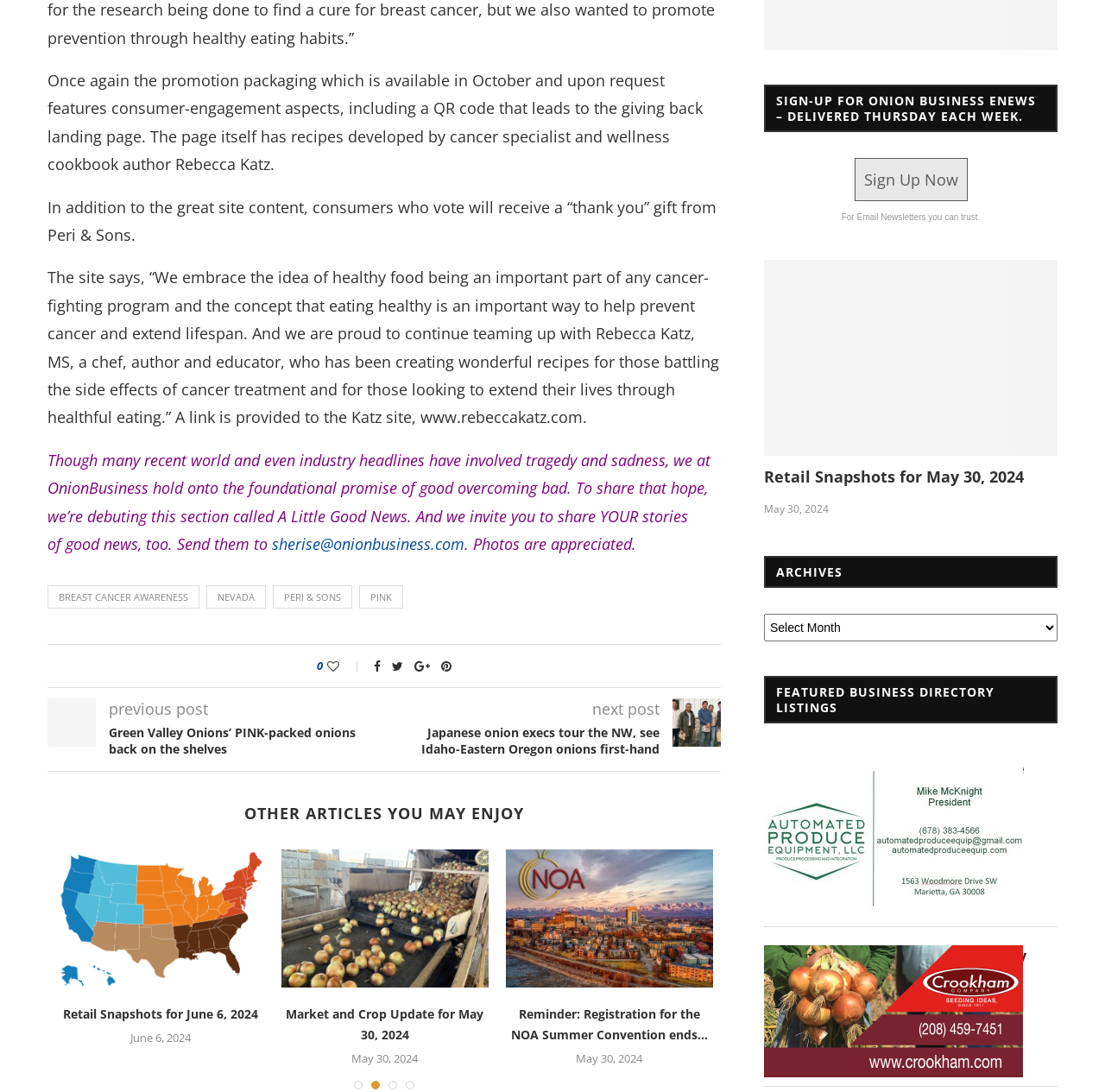Determine the bounding box coordinates of the clickable element to achieve the following action: 'Click on the 'Sign Up Now' button'. Provide the coordinates as four float values between 0 and 1, formatted as [left, top, right, bottom].

[0.773, 0.132, 0.875, 0.172]